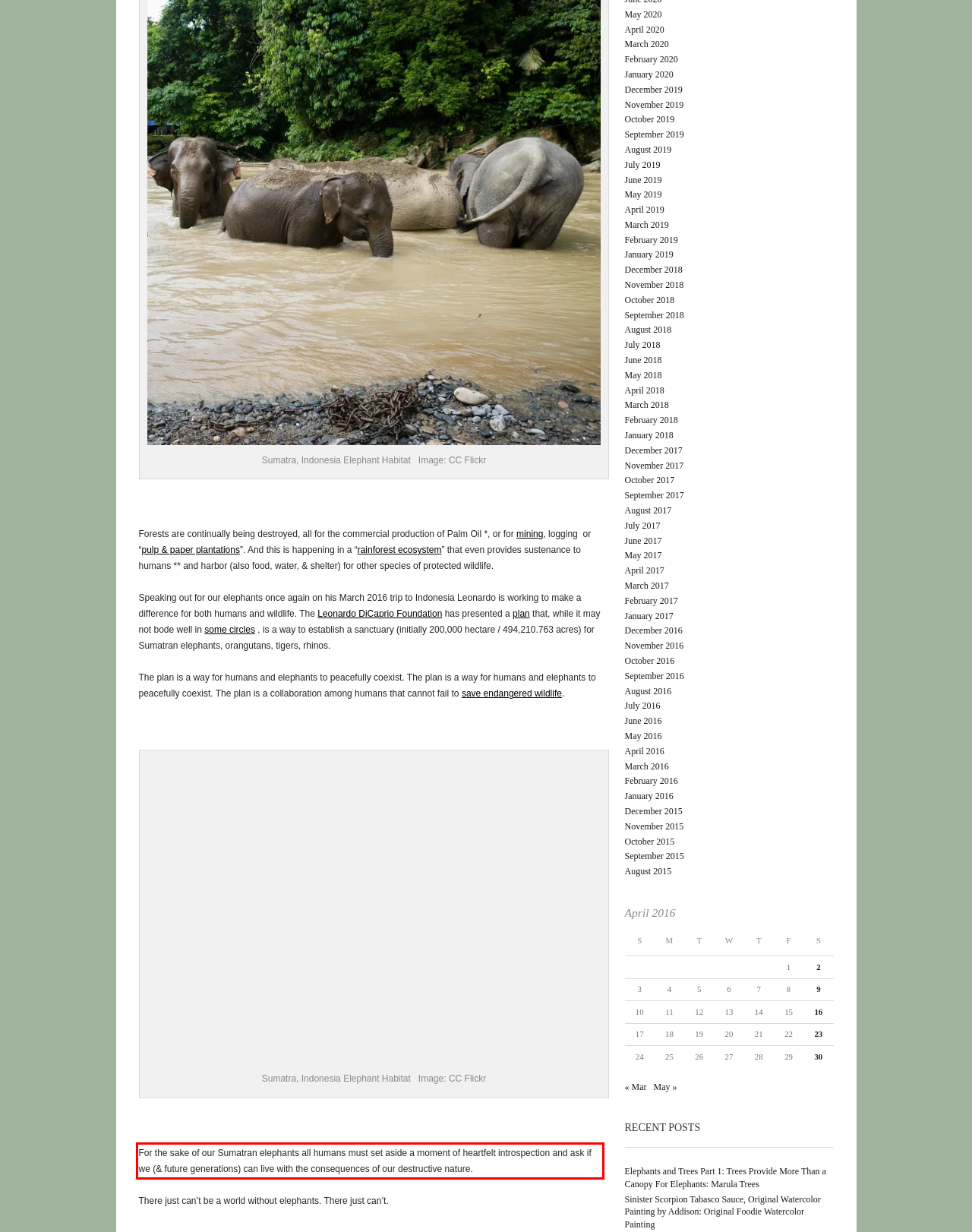Locate the red bounding box in the provided webpage screenshot and use OCR to determine the text content inside it.

For the sake of our Sumatran elephants all humans must set aside a moment of heartfelt introspection and ask if we (& future generations) can live with the consequences of our destructive nature.